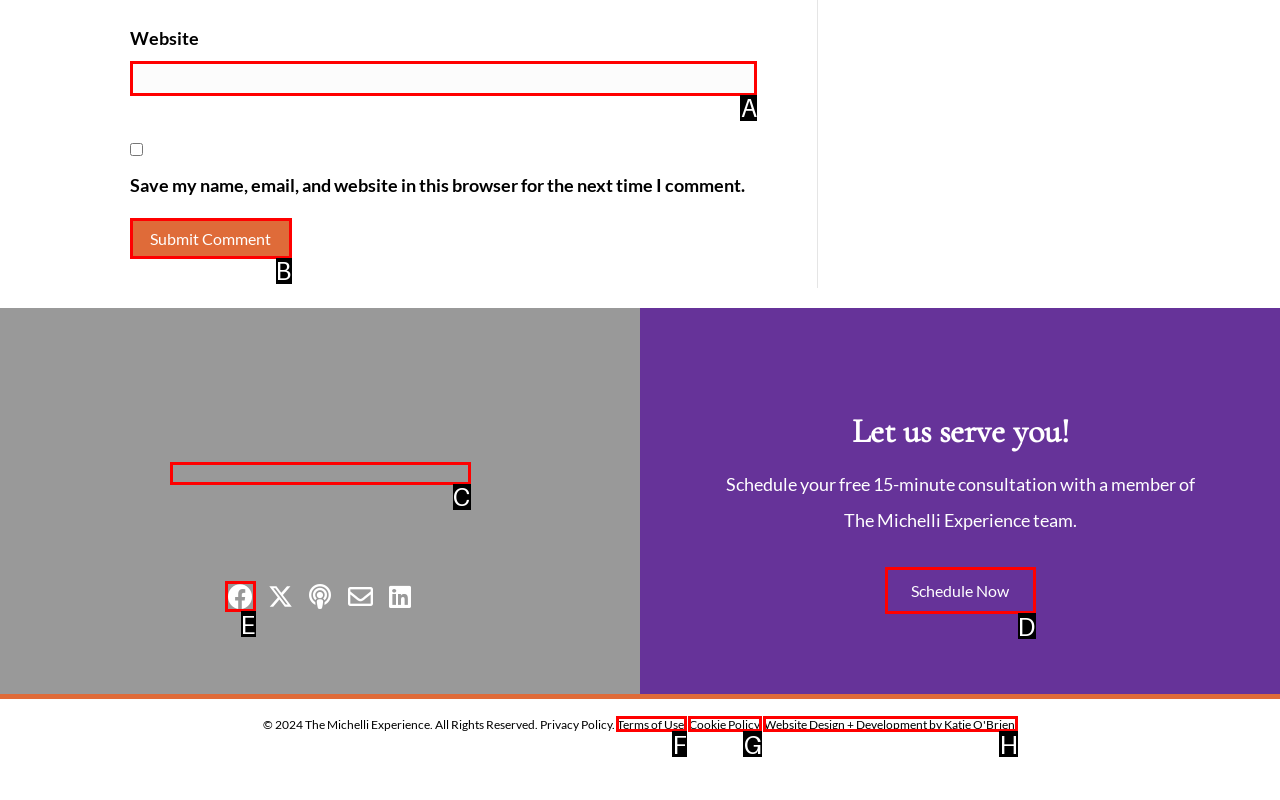Please identify the UI element that matches the description: parent_node: Comment name="url"
Respond with the letter of the correct option.

A